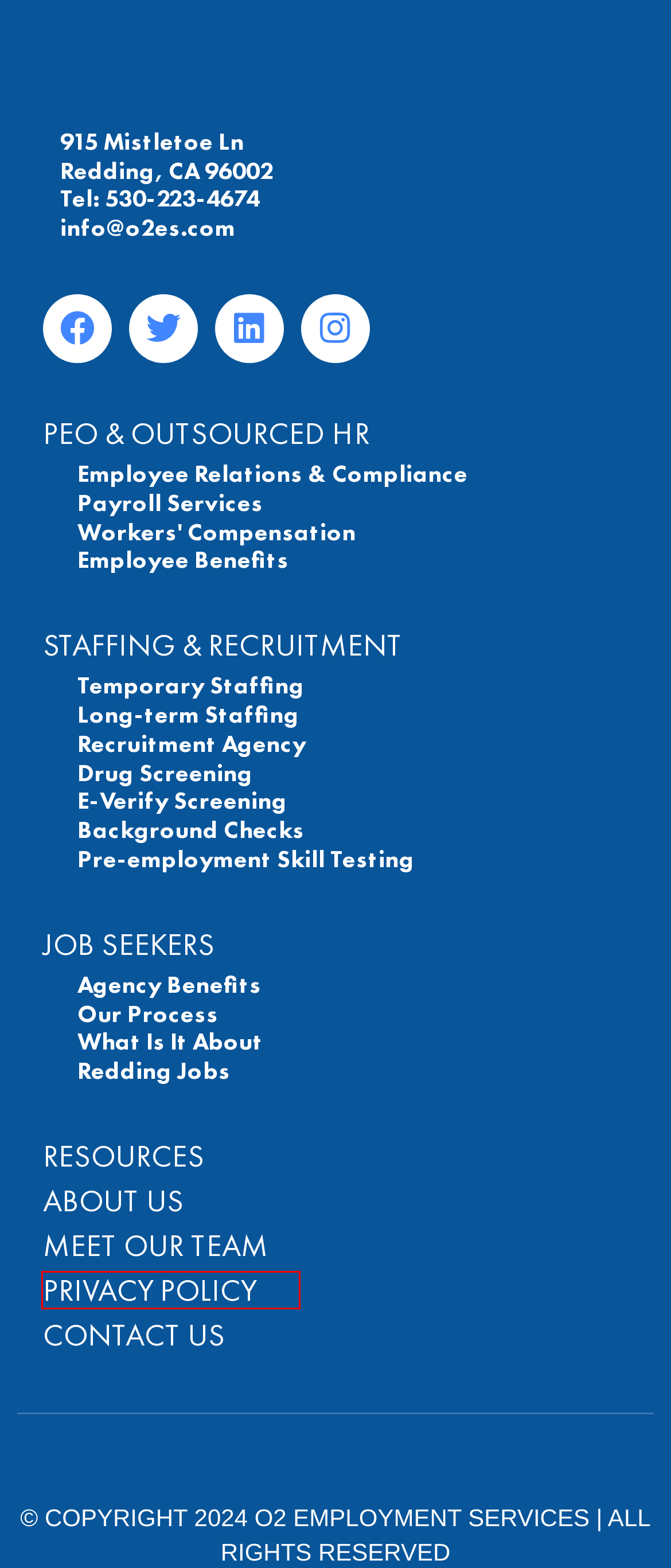Examine the screenshot of the webpage, which has a red bounding box around a UI element. Select the webpage description that best fits the new webpage after the element inside the red bounding box is clicked. Here are the choices:
A. Privacy Policy And Information - O2 Employment Services
B. How To Ask Current Employer For Reference: Do’s And Don'ts
C. What Exactly Is a Career Path Anyway? Defining The Focus
D. How To Terminate An Employee Professionally And Respectfully
E. Our Team - o2 Employment Services
F. Employees and Social Media Use Outside of Work
G. How To Deal With Difficult Employees Within Your Company
H. Should I Apply To Multiple Jobs At The Same Time?

A